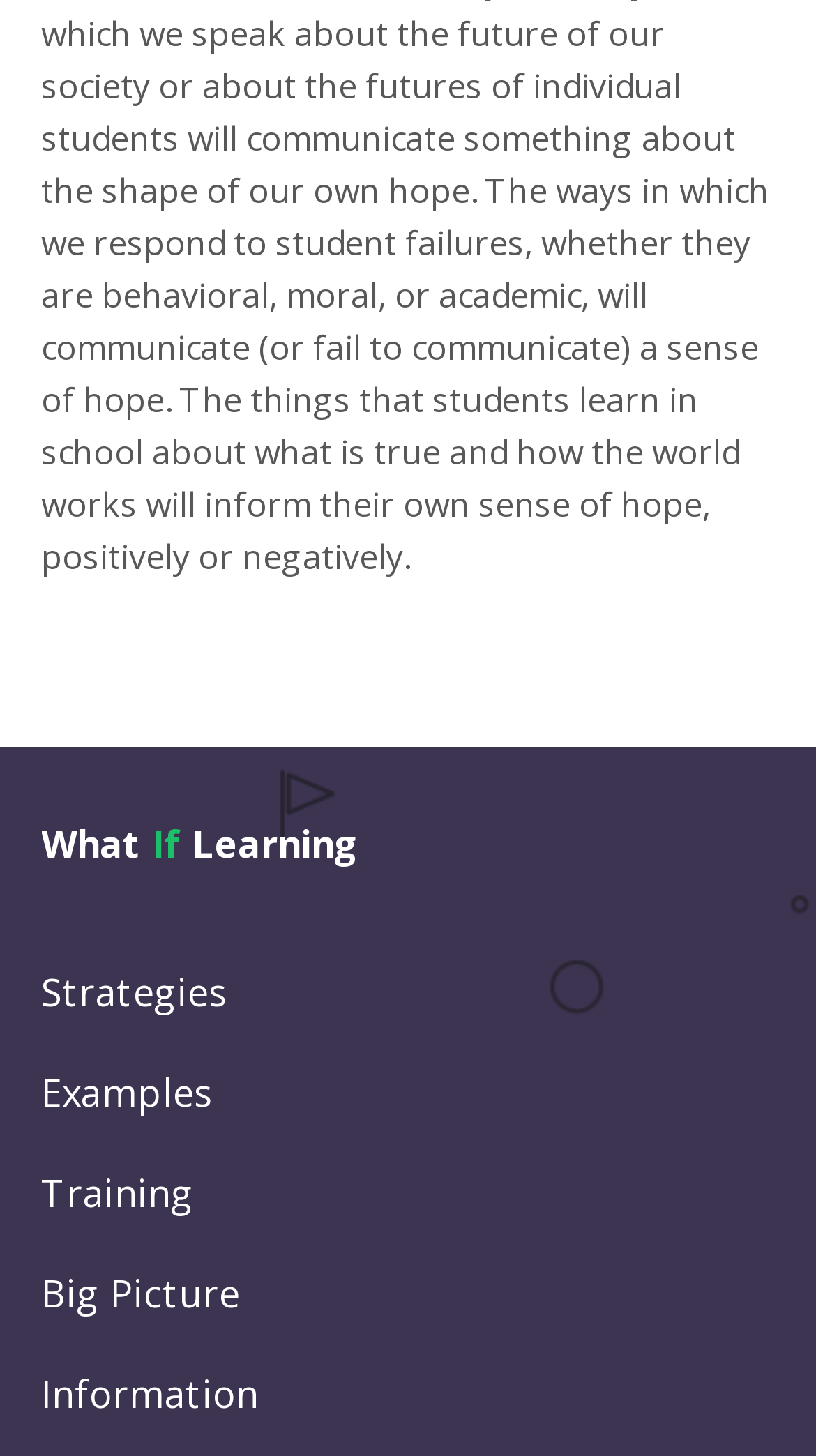What is the common horizontal position of all links?
Based on the visual content, answer with a single word or a brief phrase.

Left side